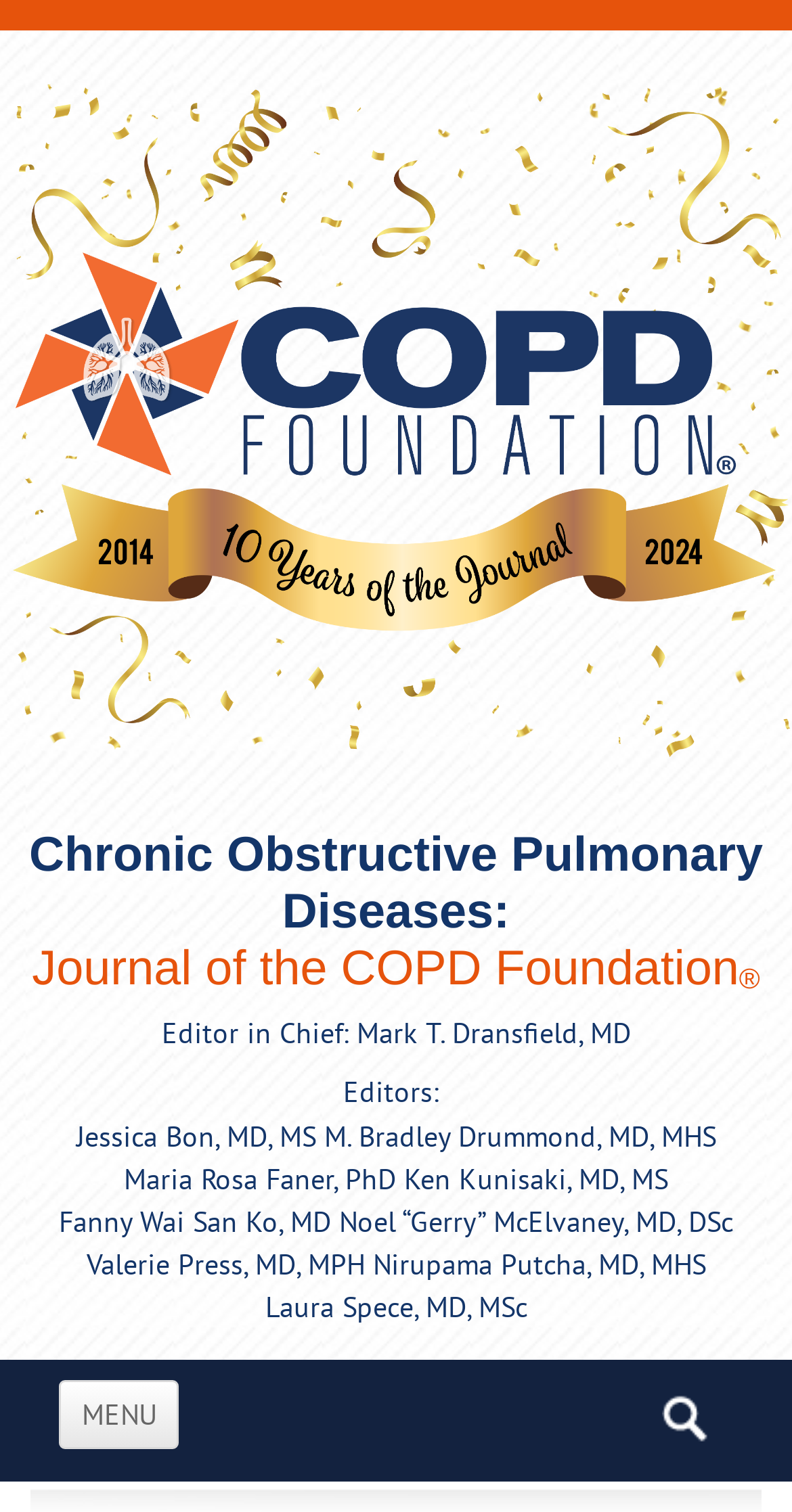Give a one-word or short-phrase answer to the following question: 
Who is the Editor in Chief?

Mark T. Dransfield, MD